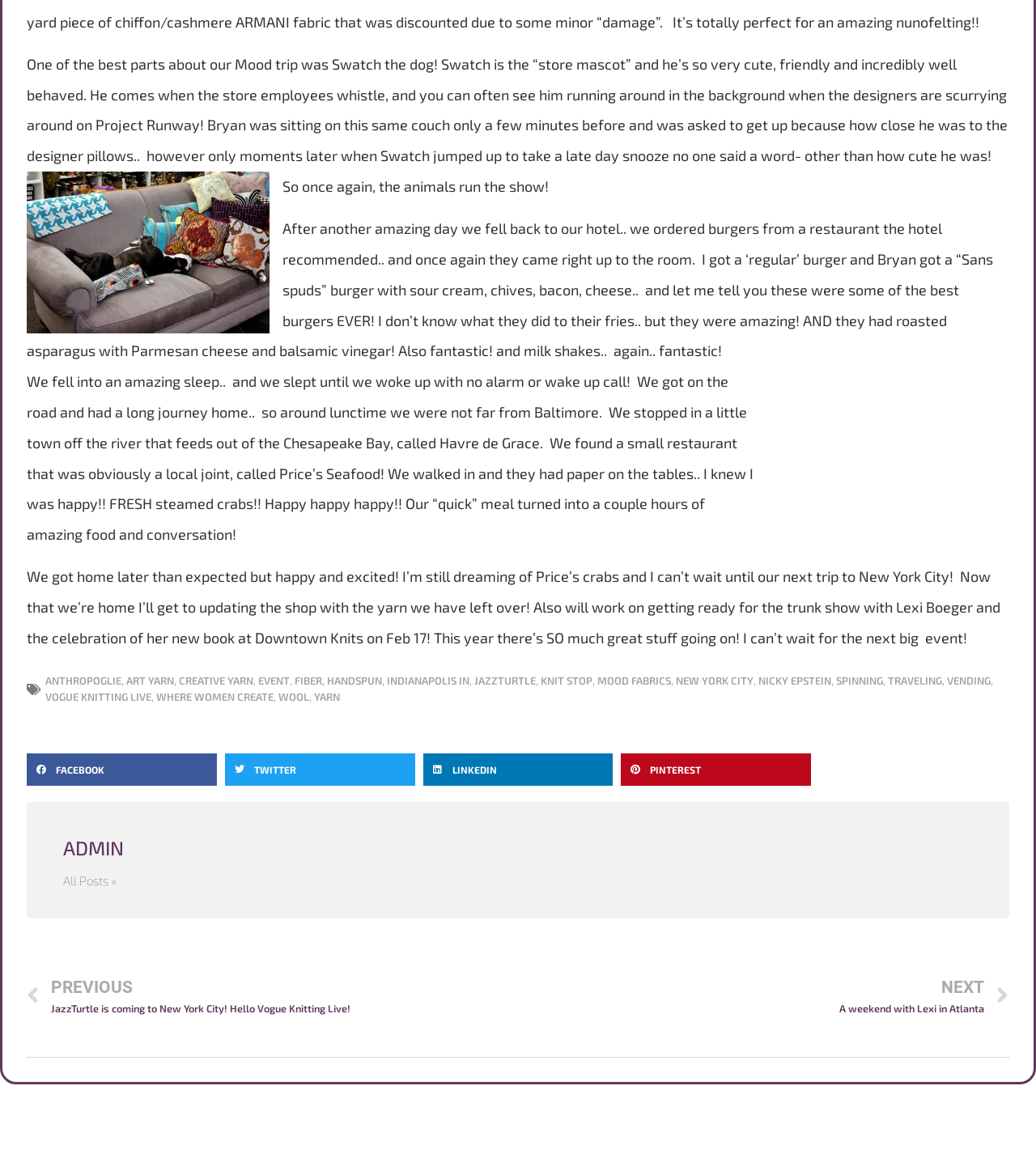Pinpoint the bounding box coordinates of the area that must be clicked to complete this instruction: "View Alphabates And Numbers Block Puzzle Set details".

None